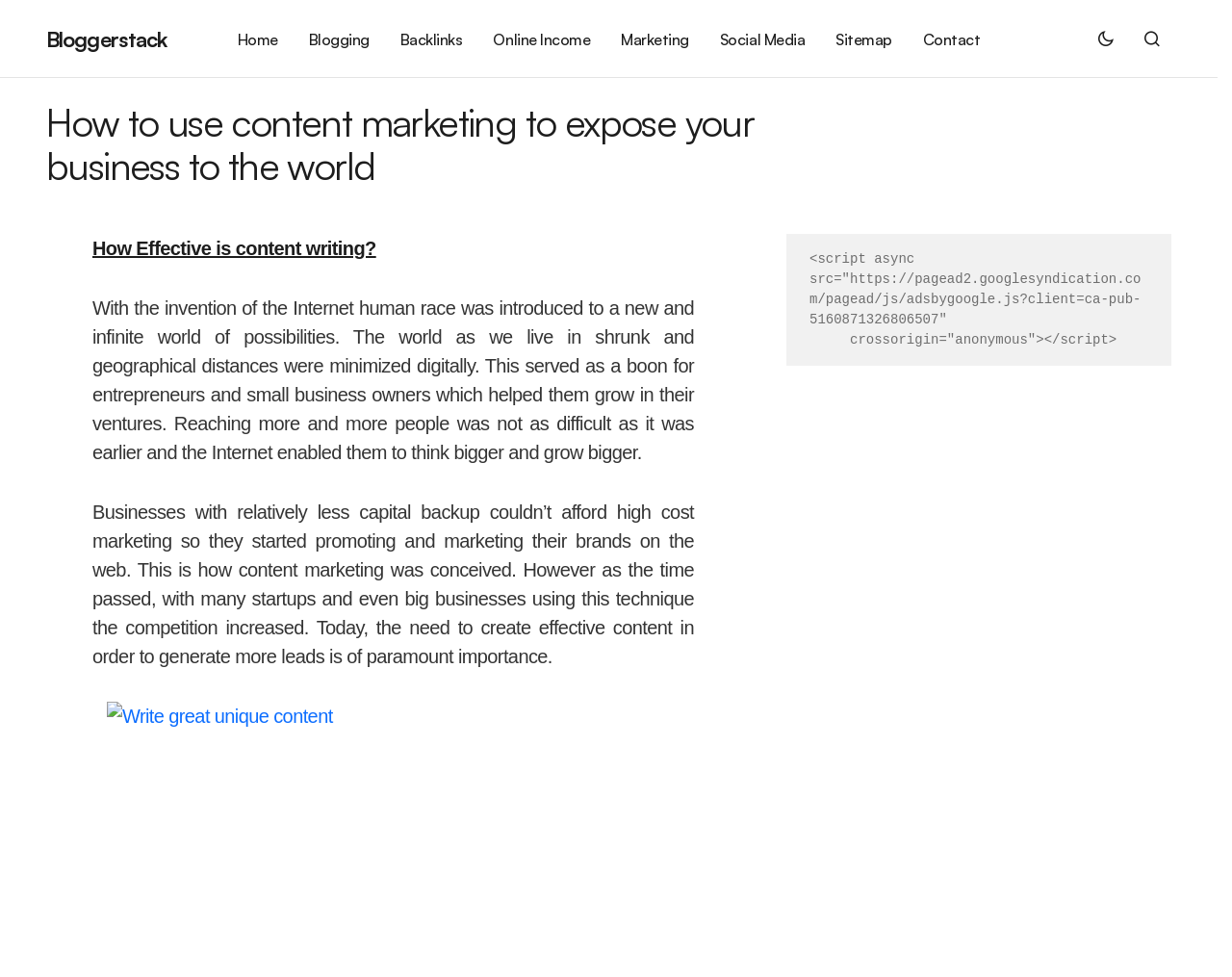Construct a comprehensive description capturing every detail on the webpage.

The webpage is about the effectiveness of content writing in the context of content marketing. At the top left, there is a link to "Bloggerstack". On the top right, there are two buttons: a "Dark mode toggle button" and a "Search" button. 

Below the buttons, there is a heading that reads "How to use content marketing to expose your business to the world". Underneath the heading, there is a subheading that asks "How Effective is content writing?". 

Following the subheading, there is a paragraph of text that discusses how the internet has enabled entrepreneurs and small business owners to grow their ventures by reaching a wider audience. The text explains that this led to the development of content marketing as a way for businesses with limited capital to promote their brands online.

Below this paragraph, there is another paragraph that continues the discussion on content marketing, highlighting the increasing competition and the importance of creating effective content to generate leads. 

To the right of the second paragraph, there is a block of code that appears to be related to Google Ads.